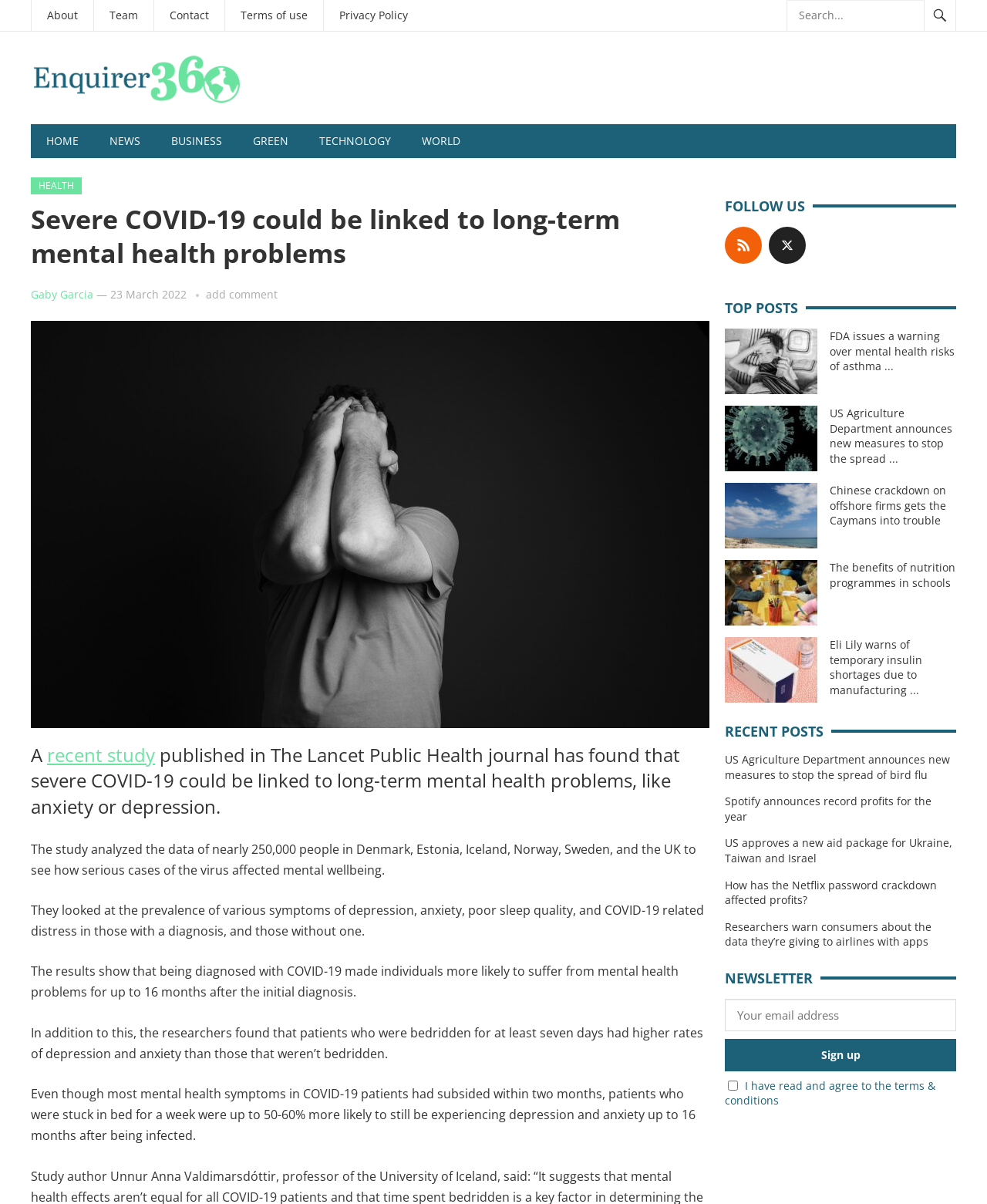Specify the bounding box coordinates of the area that needs to be clicked to achieve the following instruction: "Sign up for the newsletter".

[0.832, 0.87, 0.871, 0.882]